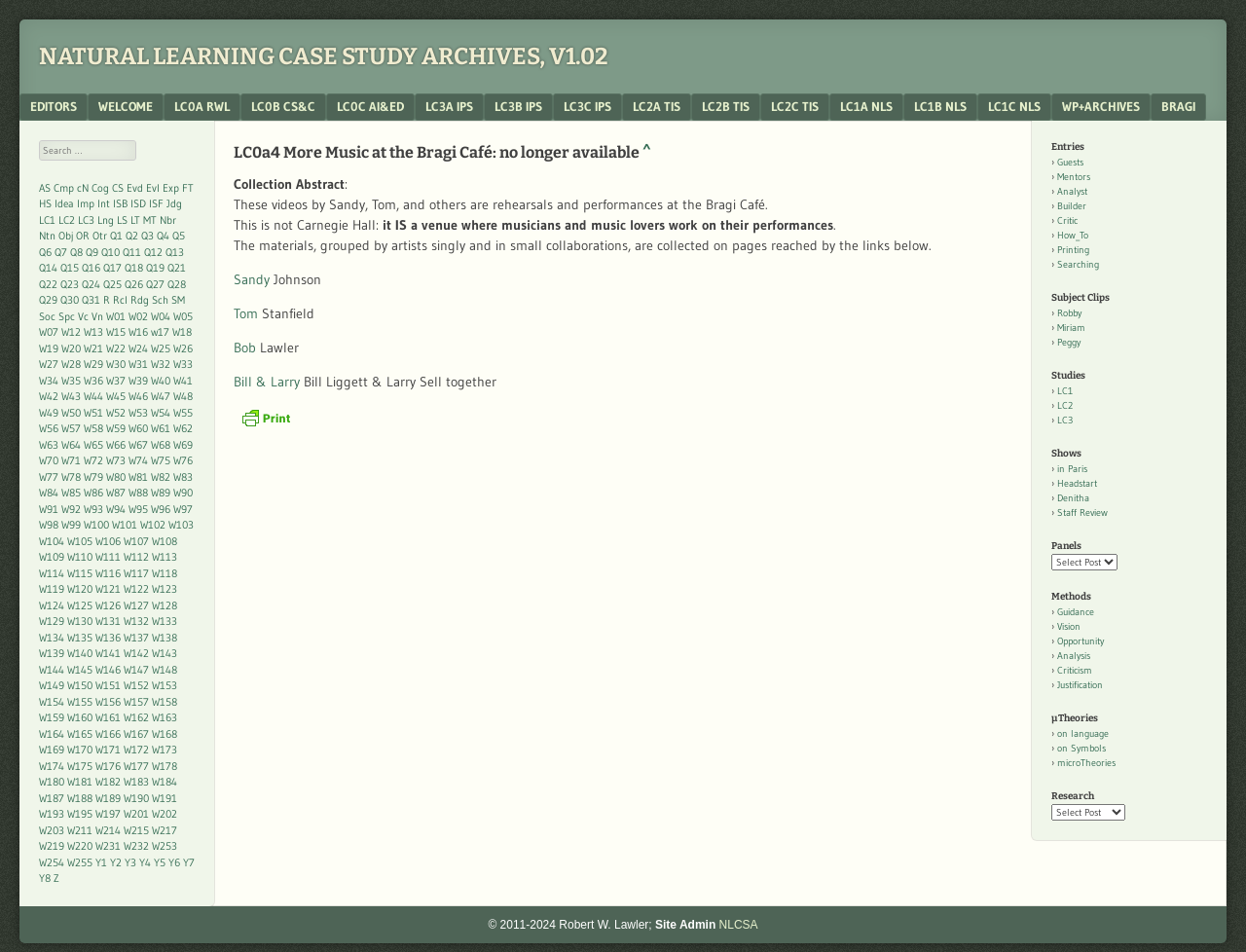Respond concisely with one word or phrase to the following query:
Who are the musicians mentioned on the webpage?

Sandy, Tom, Bob, and Bill & Larry